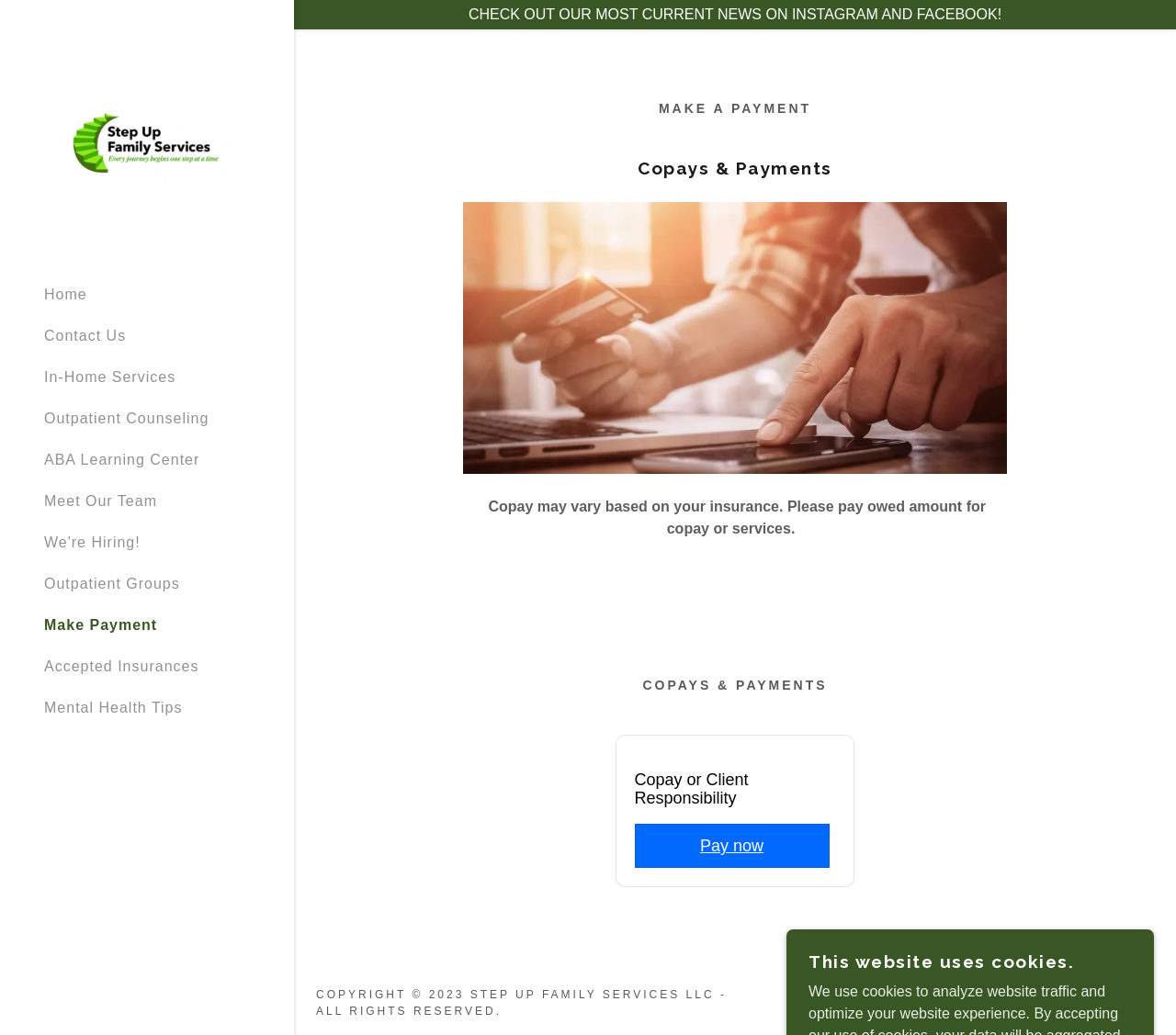Identify the bounding box coordinates for the element that needs to be clicked to fulfill this instruction: "Click on the 'GODADDY' link". Provide the coordinates in the format of four float numbers between 0 and 1: [left, top, right, bottom].

[0.917, 0.962, 0.981, 0.975]